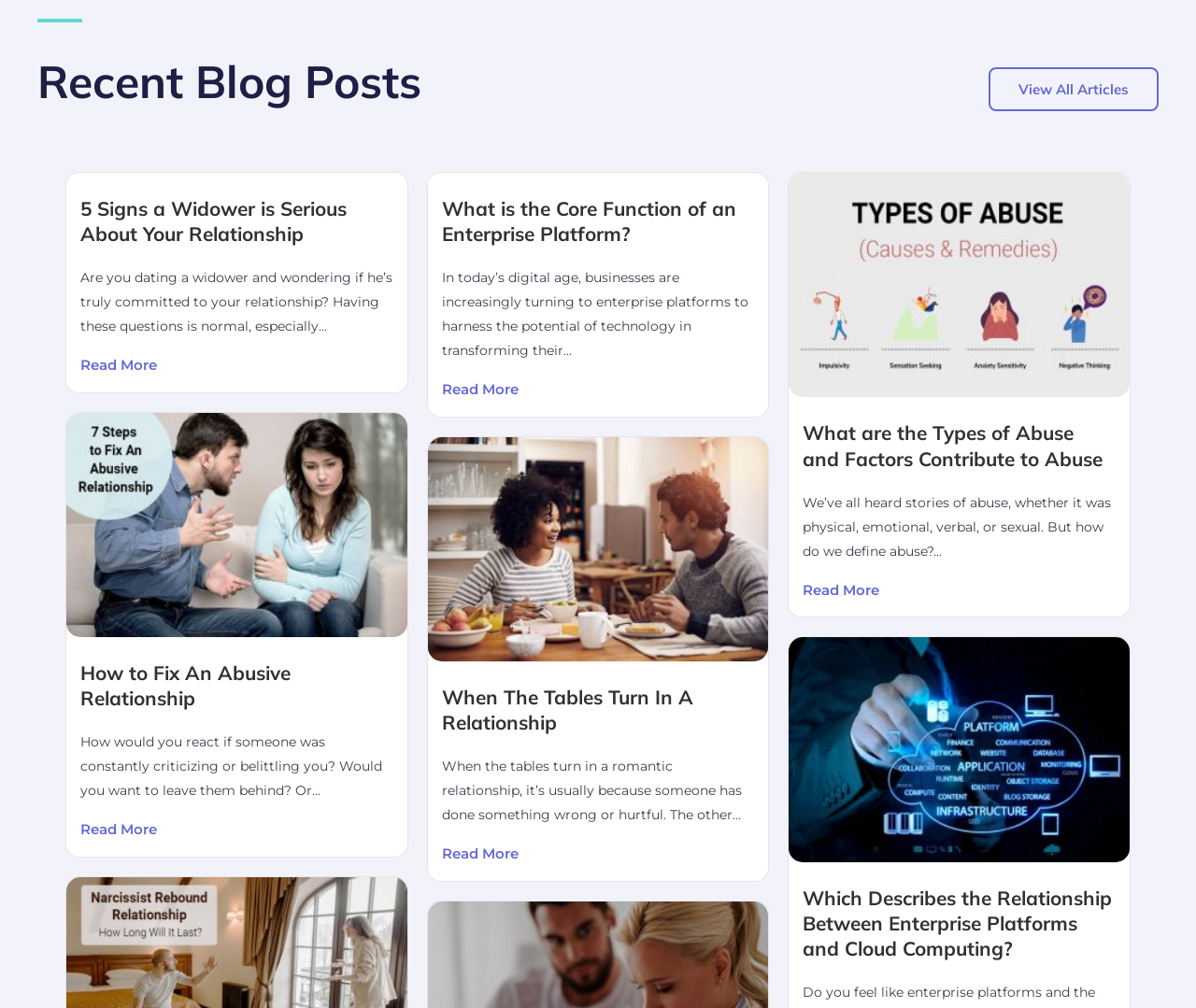Given the description of the UI element: "Read More", predict the bounding box coordinates in the form of [left, top, right, bottom], with each value being a float between 0 and 1.

[0.671, 0.572, 0.933, 0.598]